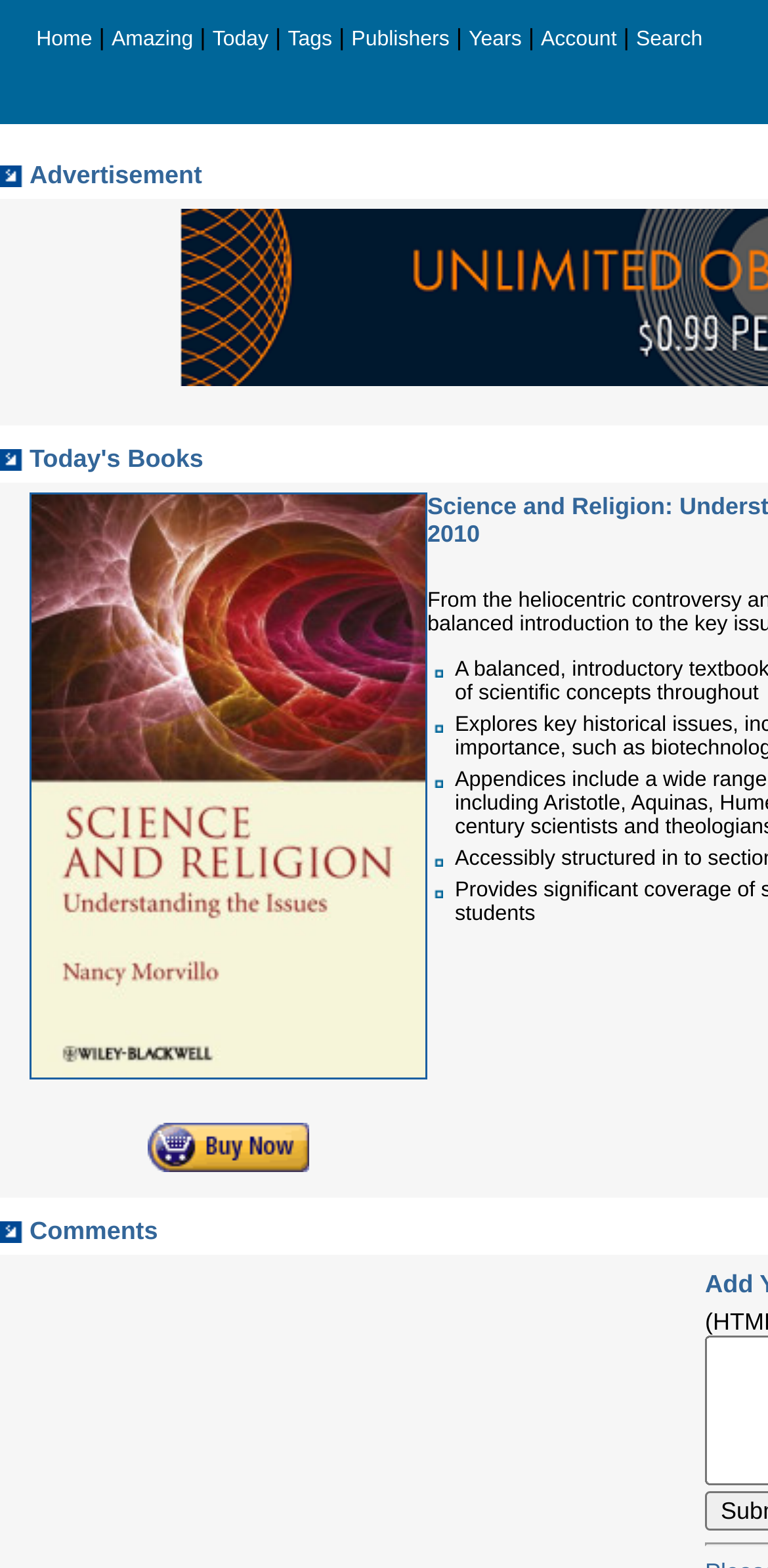Please predict the bounding box coordinates of the element's region where a click is necessary to complete the following instruction: "search for something". The coordinates should be represented by four float numbers between 0 and 1, i.e., [left, top, right, bottom].

[0.828, 0.015, 0.915, 0.033]